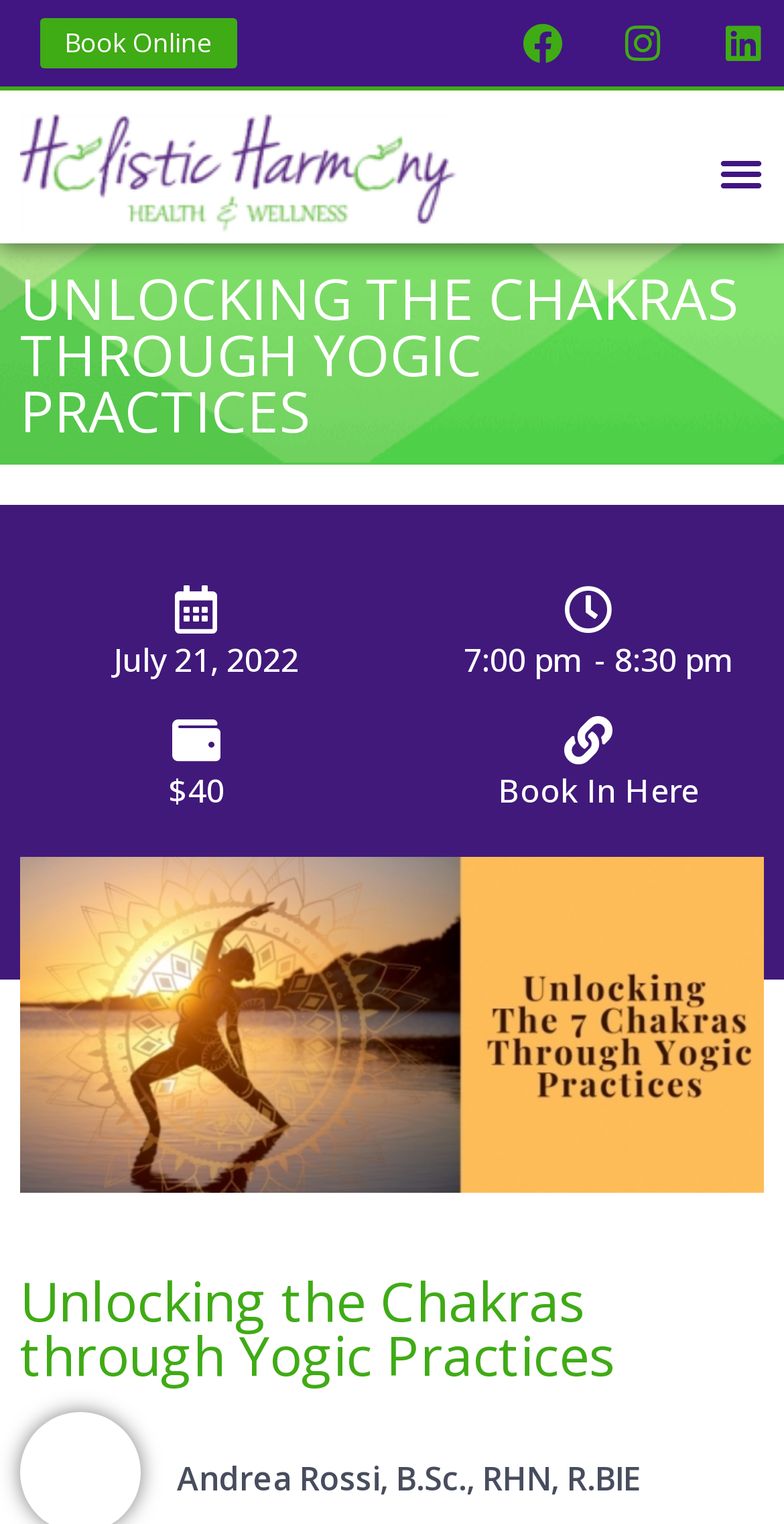Please give a one-word or short phrase response to the following question: 
What is the duration of the workshop?

7:00 pm - 8:30 pm